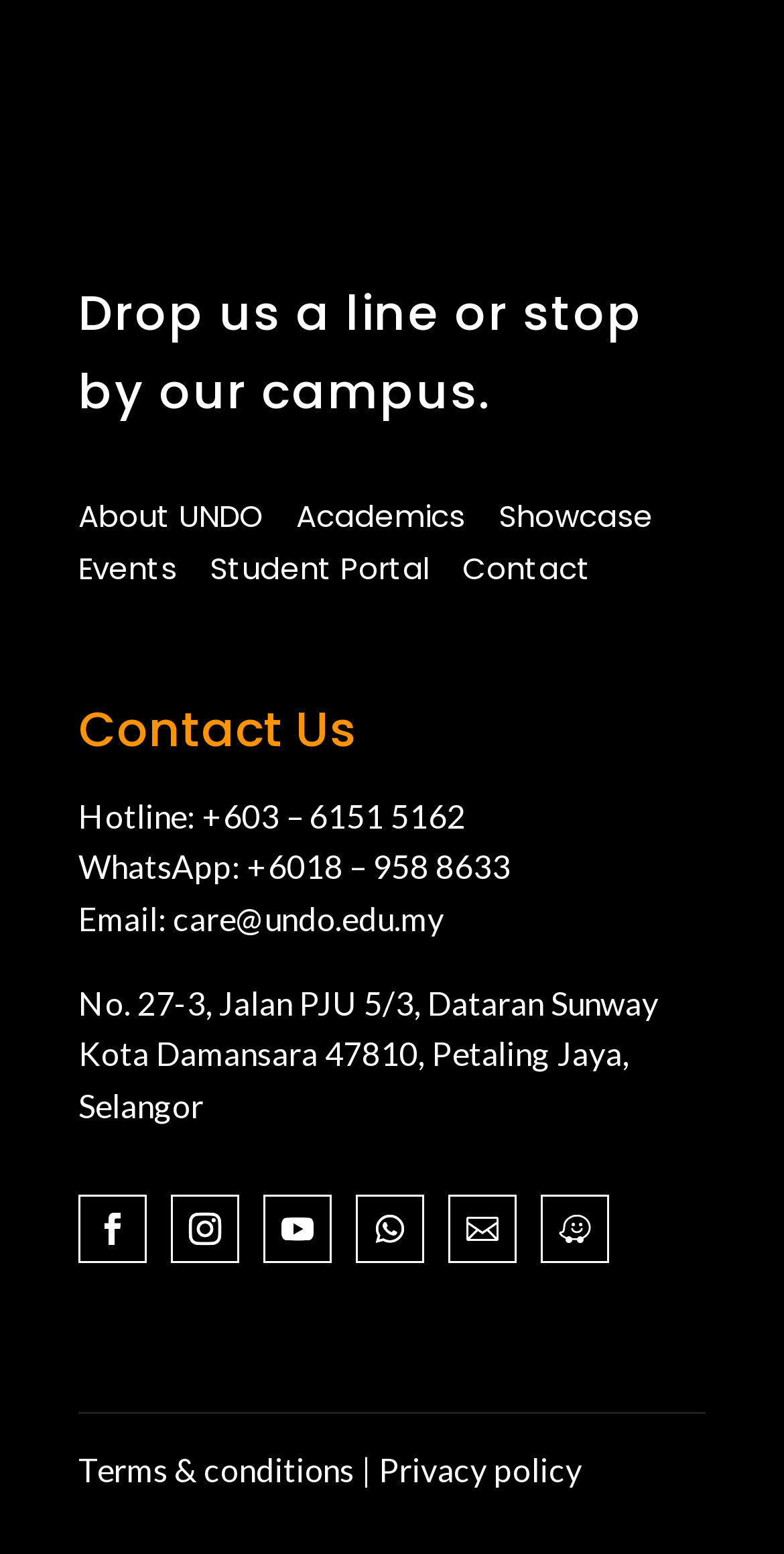Pinpoint the bounding box coordinates of the clickable area necessary to execute the following instruction: "Click on About UNDO". The coordinates should be given as four float numbers between 0 and 1, namely [left, top, right, bottom].

[0.1, 0.318, 0.336, 0.345]